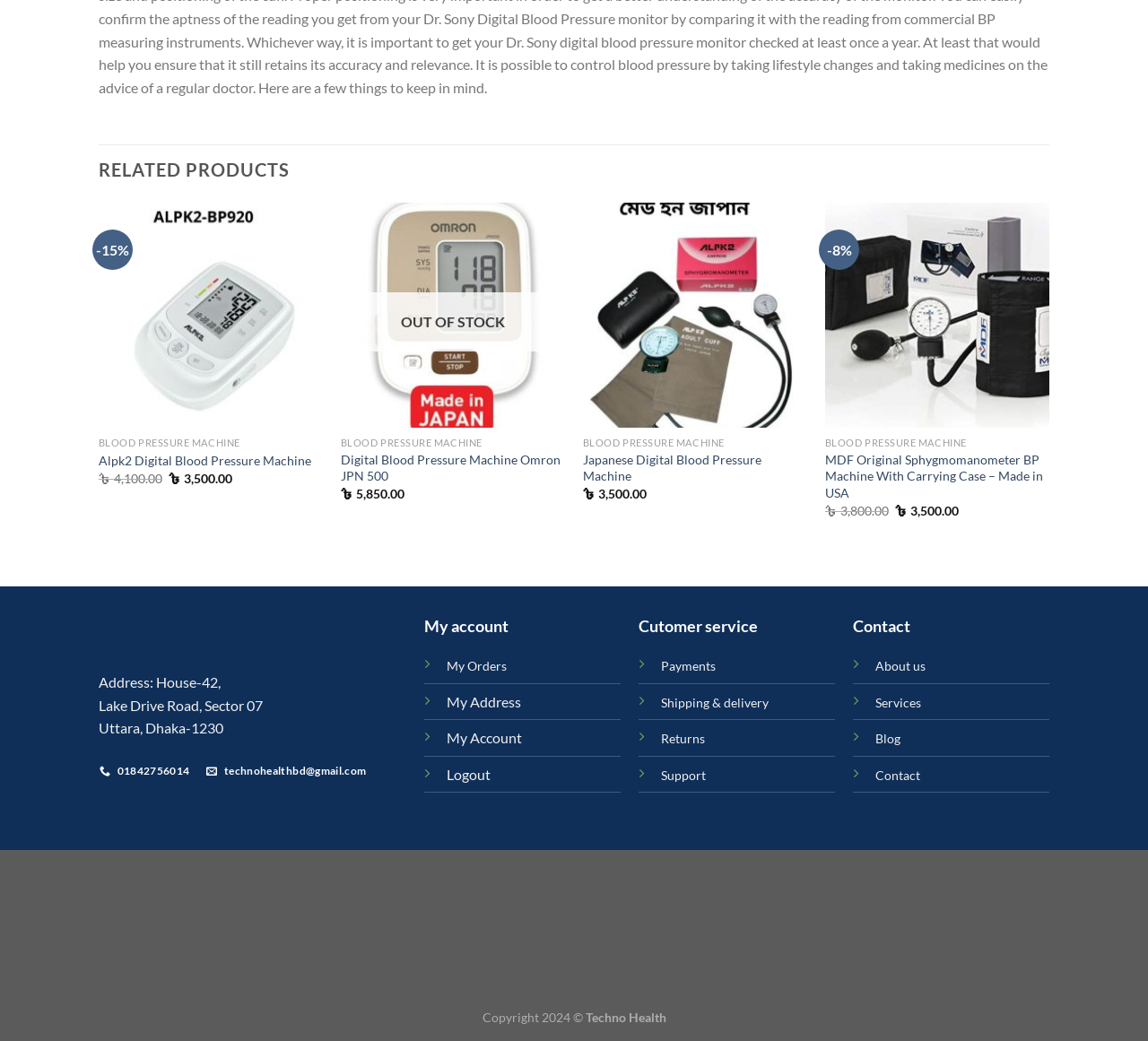Please specify the coordinates of the bounding box for the element that should be clicked to carry out this instruction: "View Alpk2 Digital Blood Pressure Machine details". The coordinates must be four float numbers between 0 and 1, formatted as [left, top, right, bottom].

[0.086, 0.435, 0.271, 0.451]